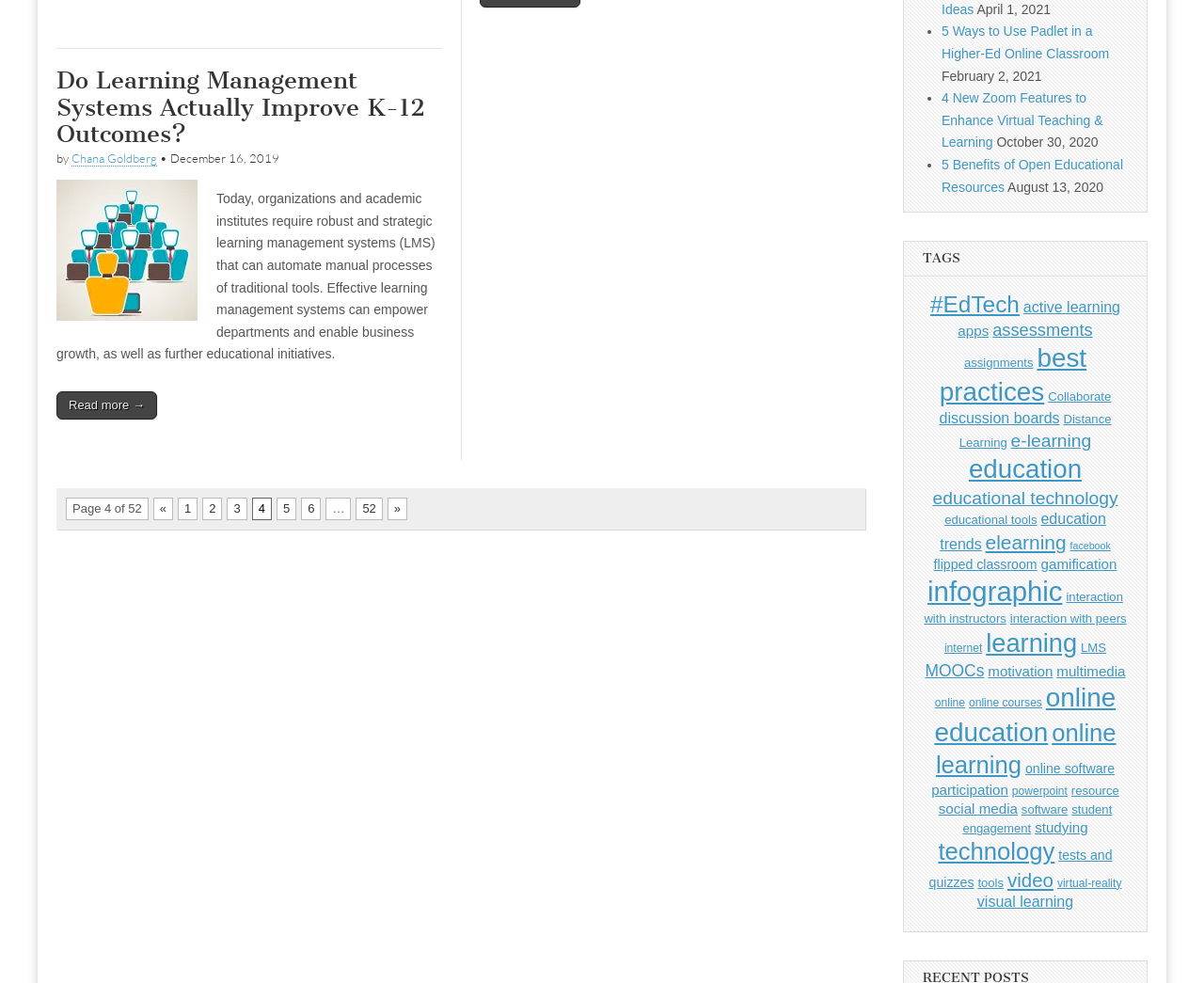Find the bounding box coordinates of the area that needs to be clicked in order to achieve the following instruction: "Go to page 5". The coordinates should be specified as four float numbers between 0 and 1, i.e., [left, top, right, bottom].

[0.23, 0.506, 0.246, 0.529]